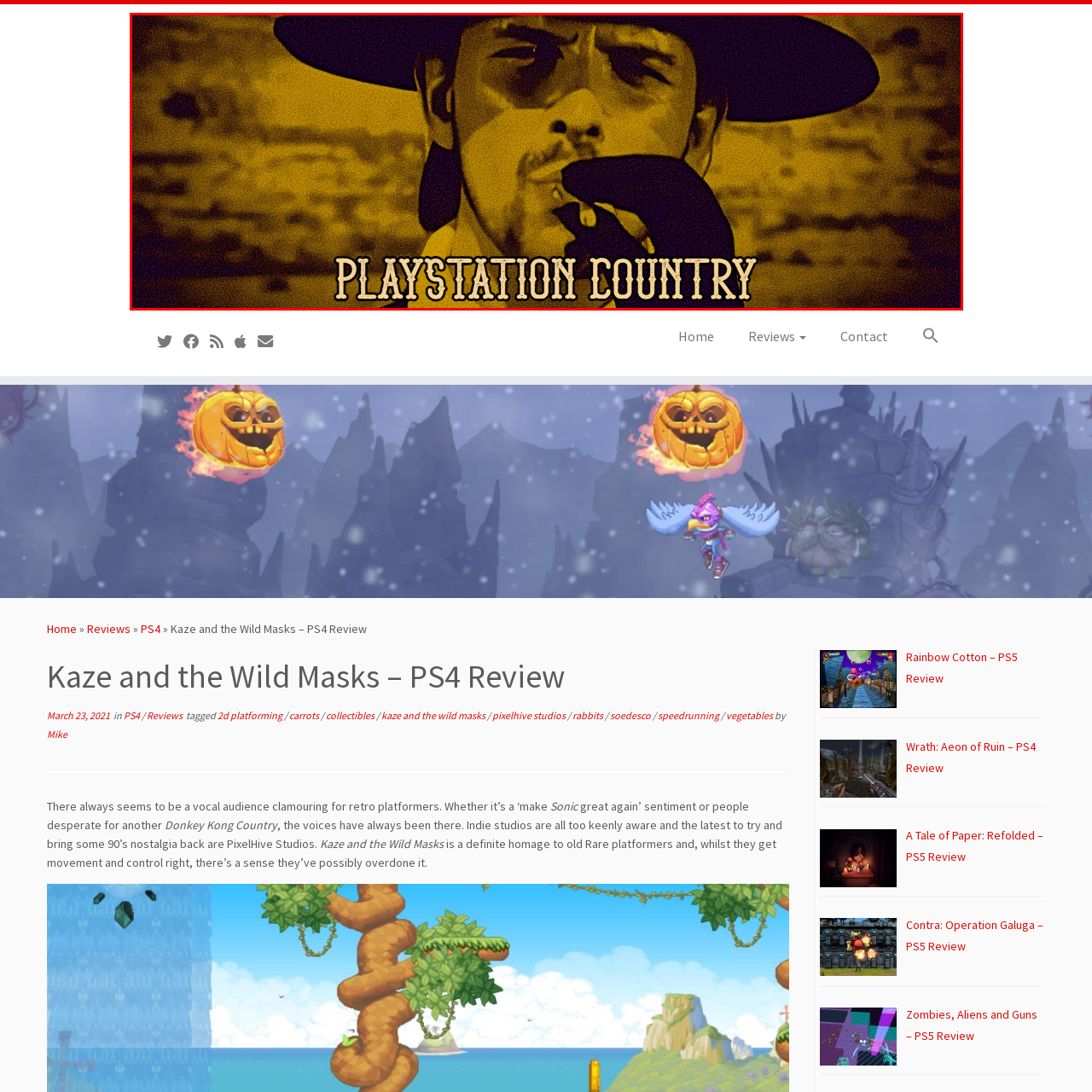Generate a detailed caption for the image within the red outlined area.

The image features a dramatic, stylized close-up of a man with a thoughtful expression, partially obscured by a wide-brimmed hat. He is depicted in a sepia-toned filter that adds a nostalgic and vintage feel to the scene. His hand is raised to his chin, suggesting contemplation, creating an air of intrigue. Below this compelling portrait, the text "PLAYSTATION COUNTRY" is prominently displayed in a bold, ornate font, capturing attention and suggesting the theme of the content, which likely revolves around reviews and discussions related to PlayStation games. This combination of imagery and text evokes a sense of adventure and classic gaming nostalgia, perfectly aligning with the ethos of a site dedicated to gaming culture and experiences.